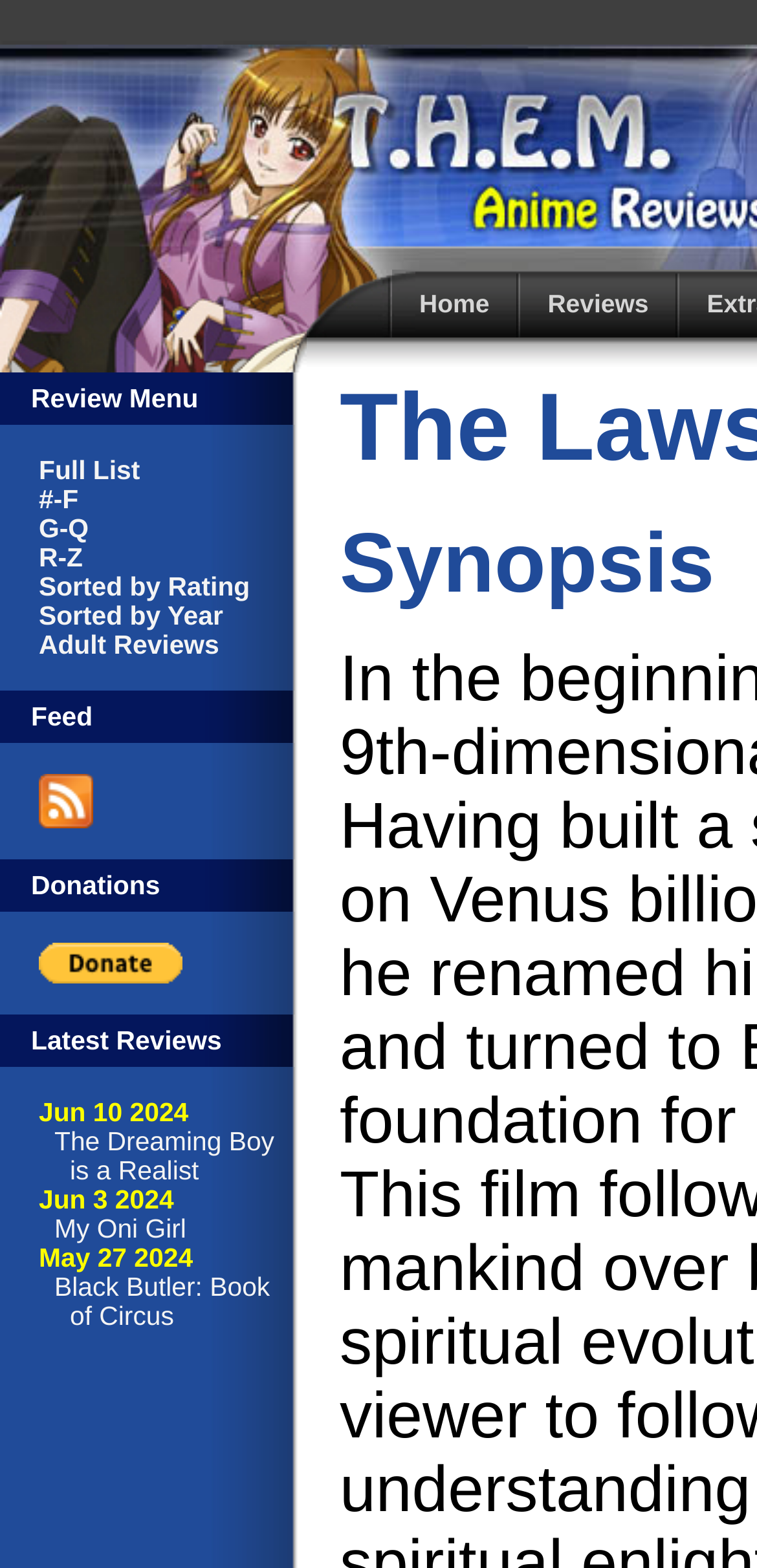Find the bounding box coordinates for the UI element that matches this description: "alt="Subscribe to THEM Anime Reviews"".

[0.051, 0.513, 0.123, 0.532]